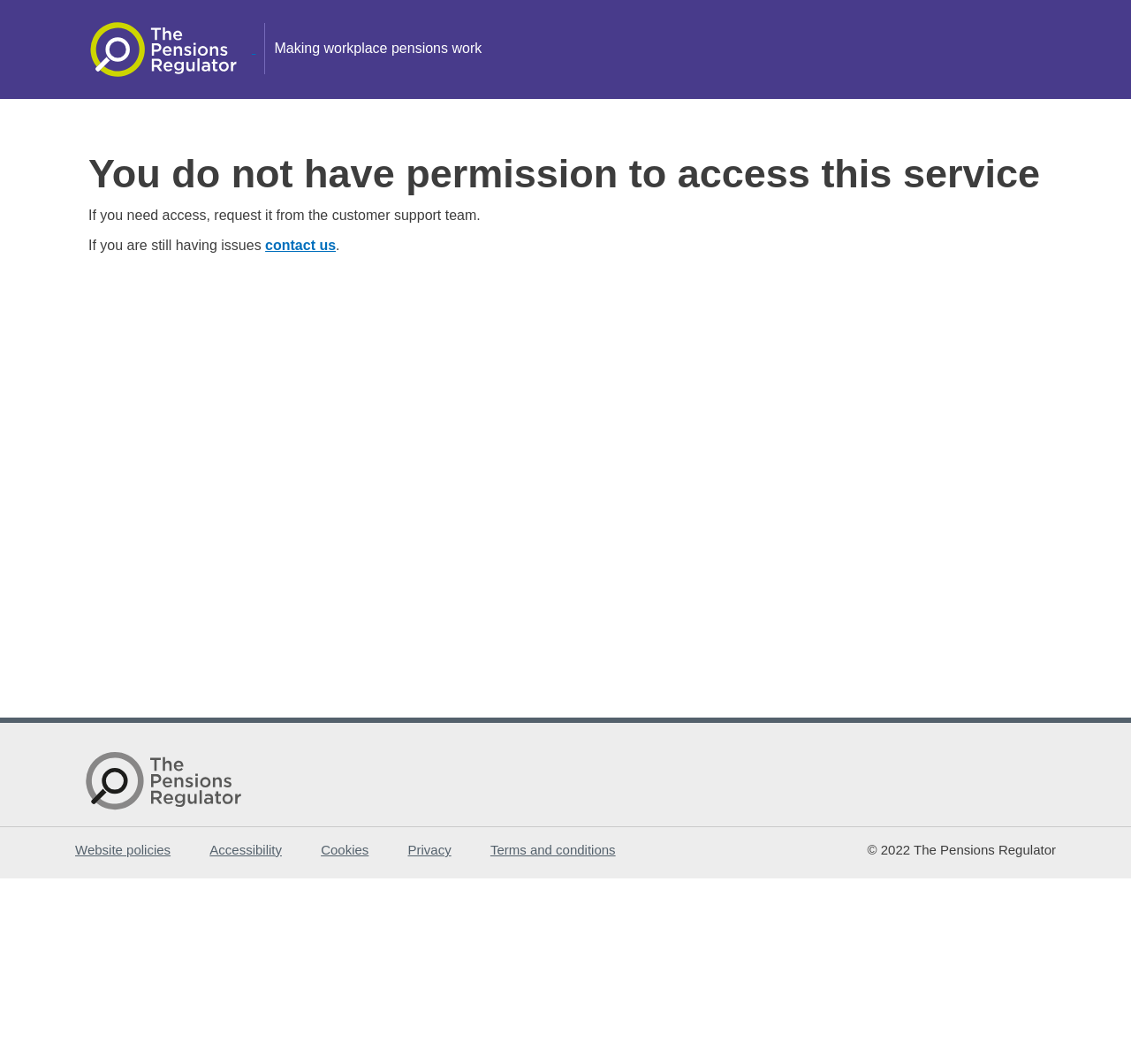Locate the bounding box for the described UI element: "Privacy". Ensure the coordinates are four float numbers between 0 and 1, formatted as [left, top, right, bottom].

[0.361, 0.79, 0.399, 0.809]